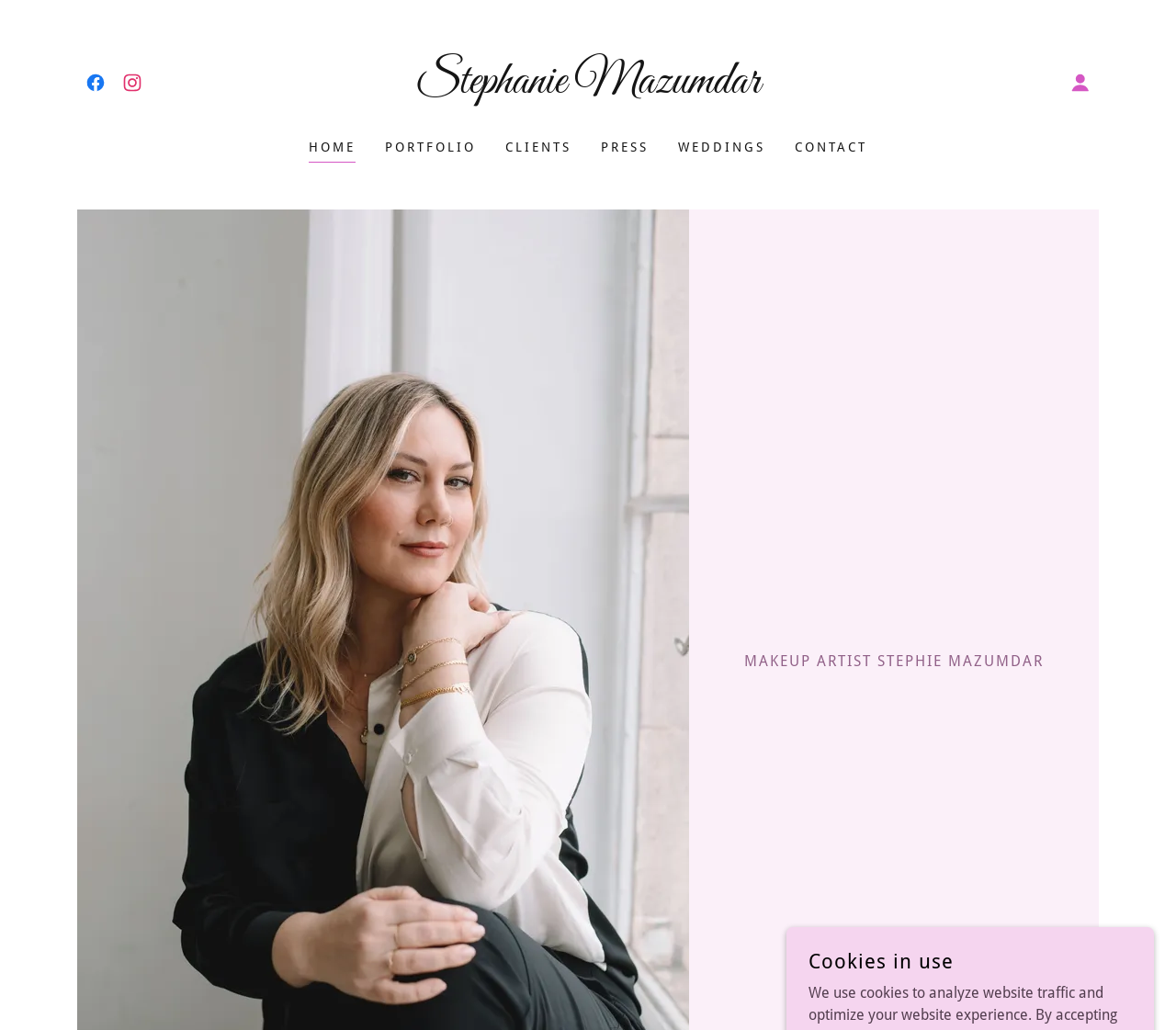Highlight the bounding box coordinates of the element you need to click to perform the following instruction: "Follow Stephanie on Facebook."

[0.066, 0.062, 0.097, 0.098]